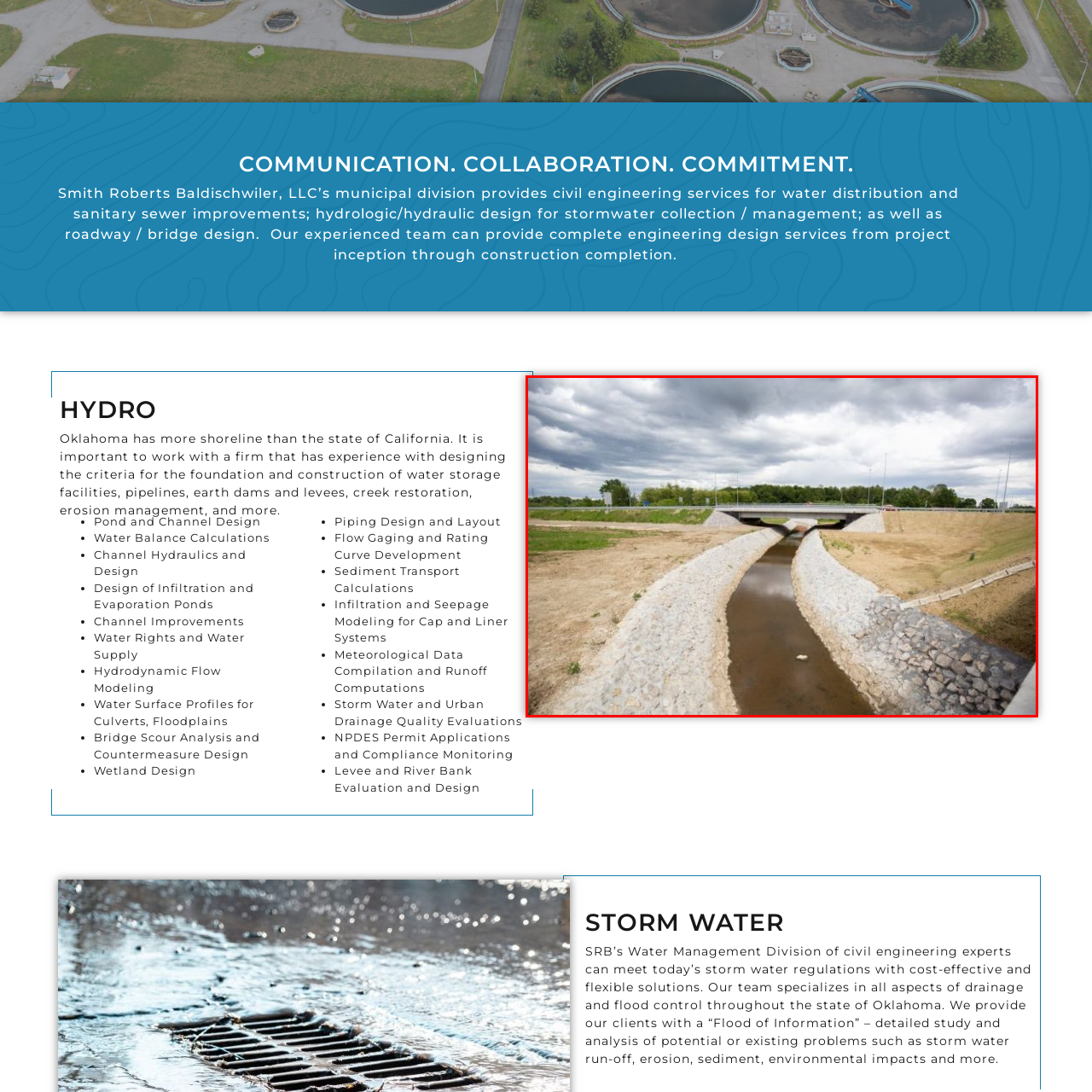What is the structure in the background?
Study the area inside the red bounding box in the image and answer the question in detail.

The structure in the background is an underpass bridge, which is part of the advanced hydrologic/hydraulic design of the stormwater drainage system, allowing for the free flow of water and traffic underneath.